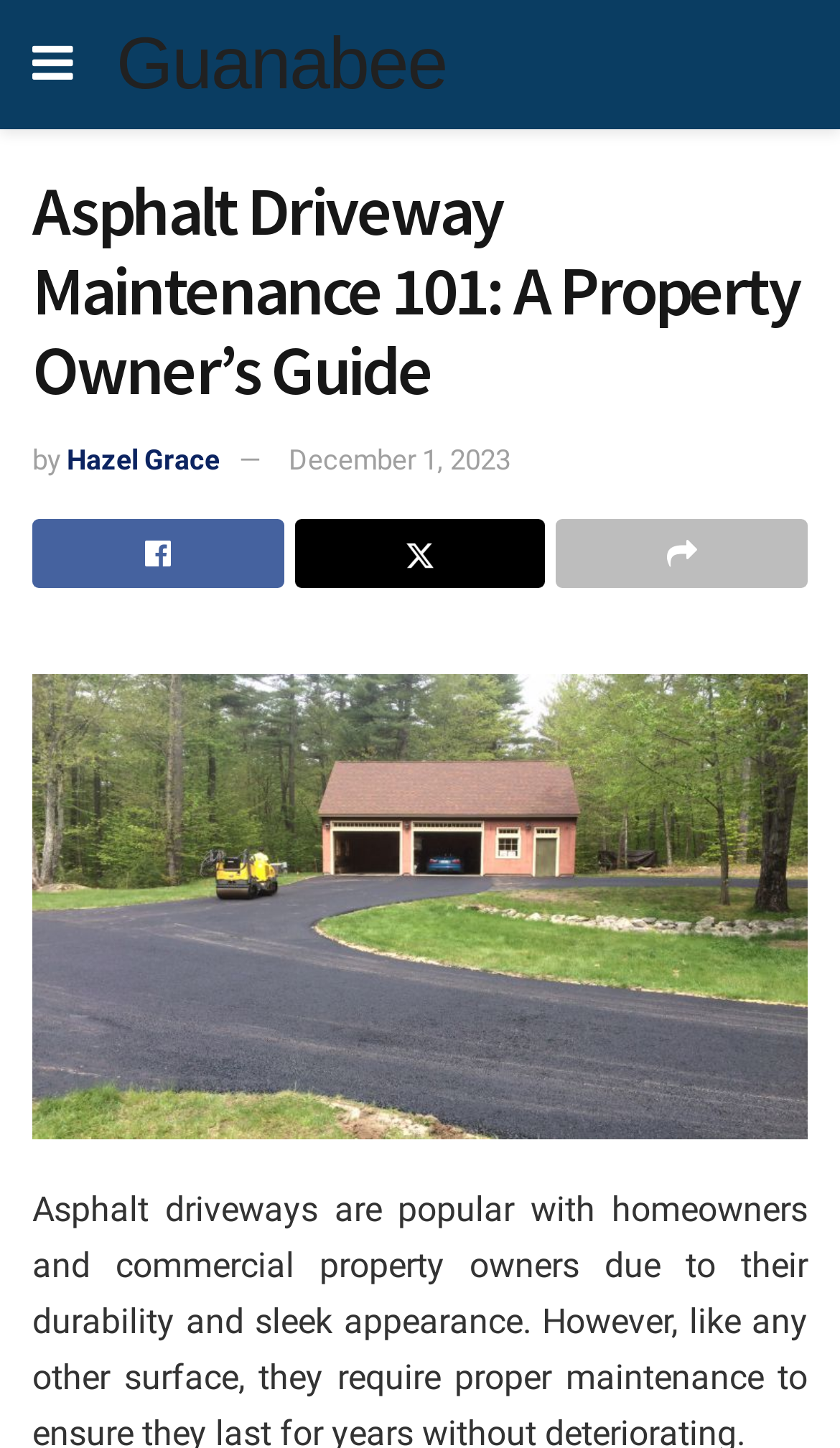Analyze the image and deliver a detailed answer to the question: How many social media links are there?

I counted the social media links on the webpage, including the Facebook link '', the Twitter link '', and another link '', and found a total of 3 links.